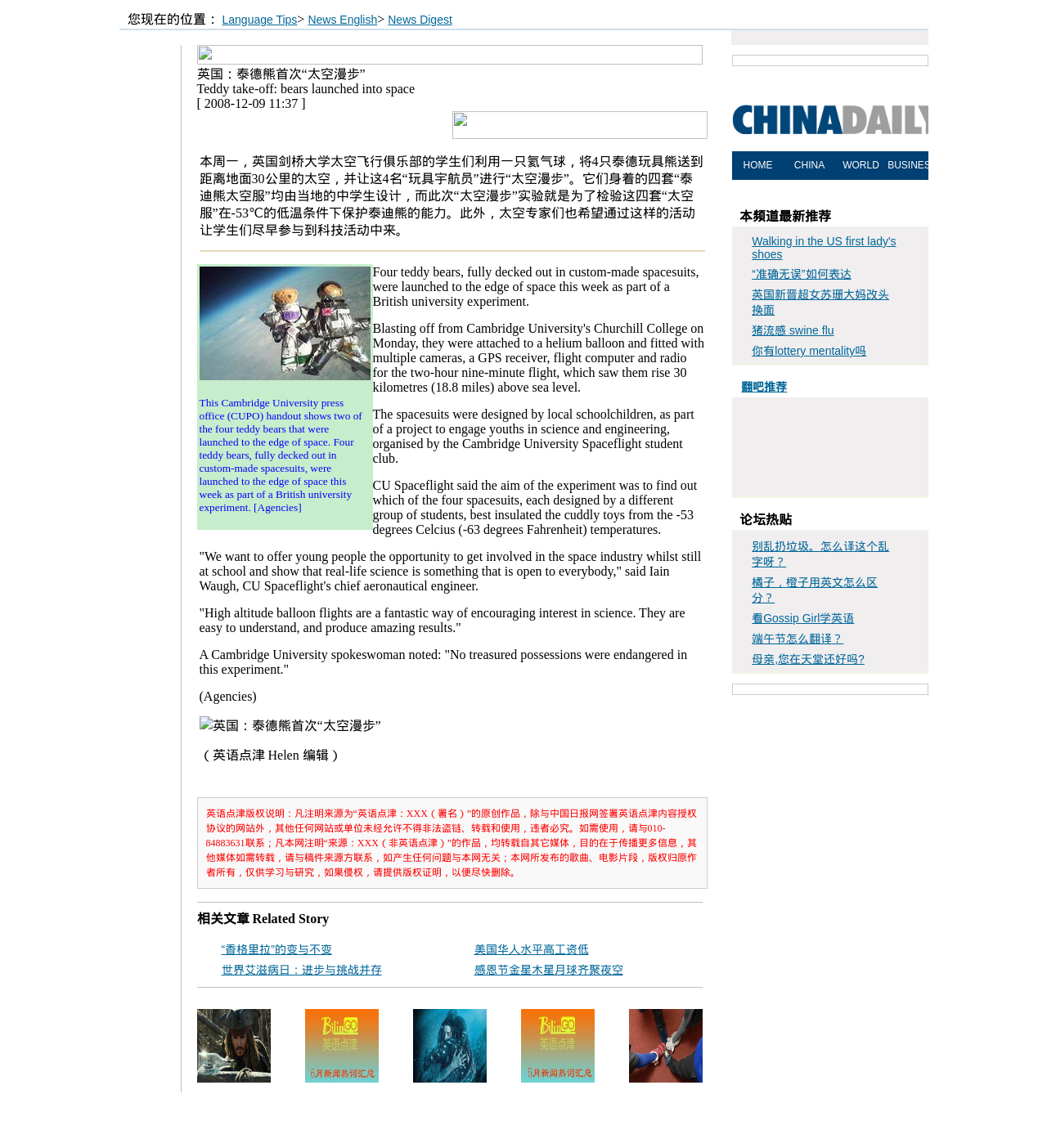Given the element description: "Language Tips", predict the bounding box coordinates of this UI element. The coordinates must be four float numbers between 0 and 1, given as [left, top, right, bottom].

[0.212, 0.011, 0.284, 0.023]